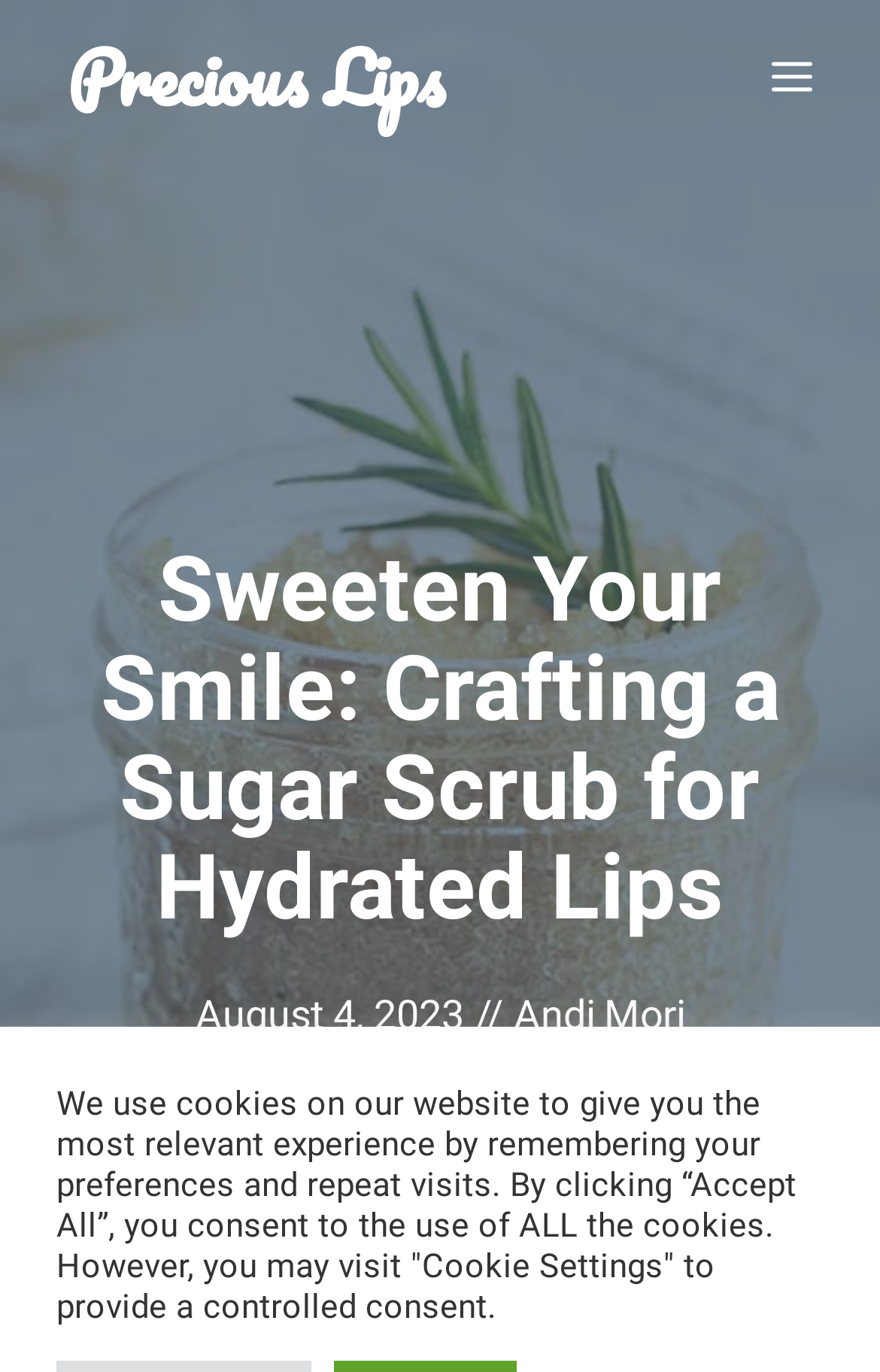Given the following UI element description: "Precious Lips", find the bounding box coordinates in the webpage screenshot.

[0.077, 0.016, 0.505, 0.099]